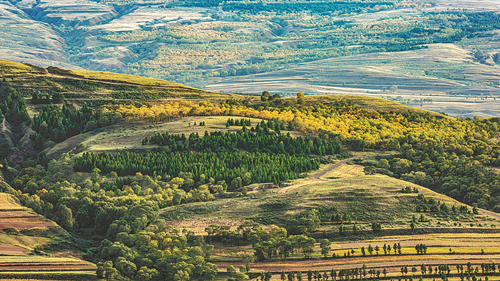What is the result of decades of ecological restoration initiatives?
Using the details shown in the screenshot, provide a comprehensive answer to the question.

The caption highlights the success of ecological restoration initiatives, which have led to a thriving environment, showcasing the resilience of nature and the positive impact of sustained environmental policies.